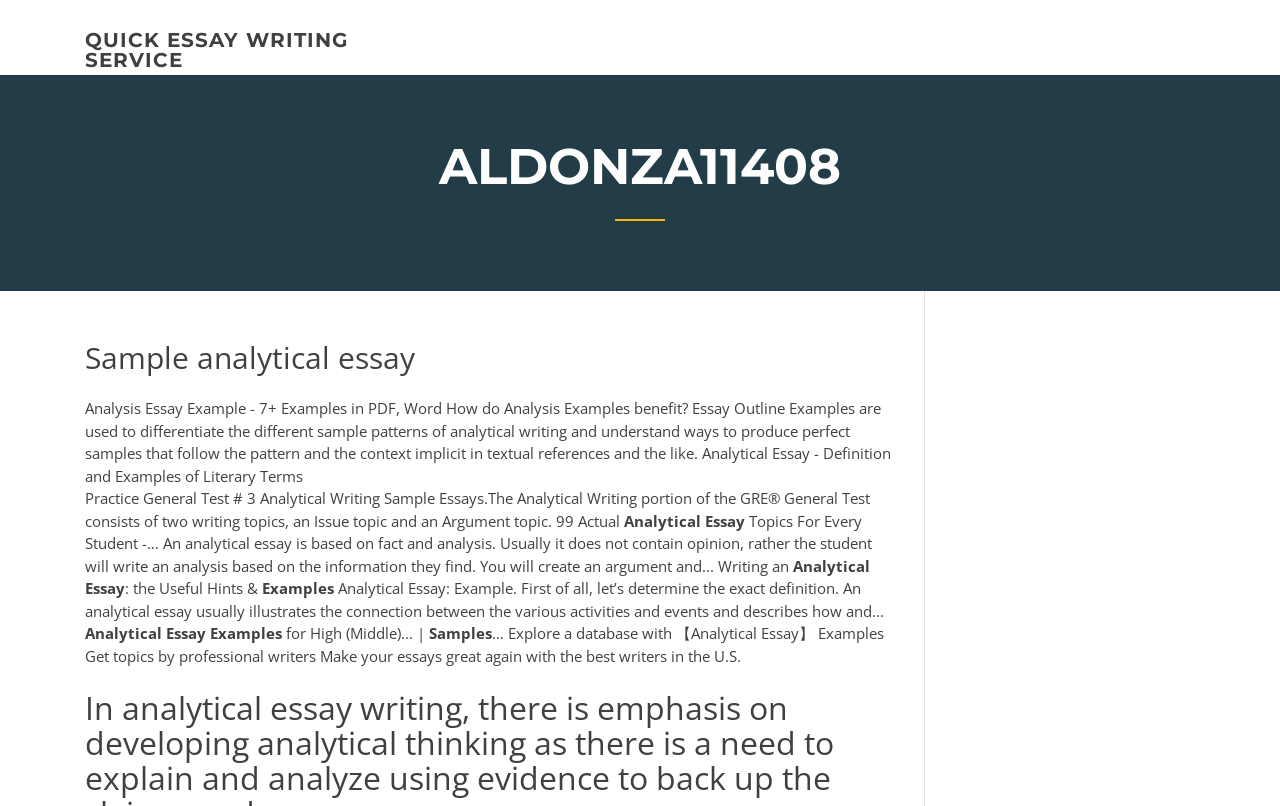Based on the element description: "quick essay writing service", identify the UI element and provide its bounding box coordinates. Use four float numbers between 0 and 1, [left, top, right, bottom].

[0.066, 0.035, 0.272, 0.089]